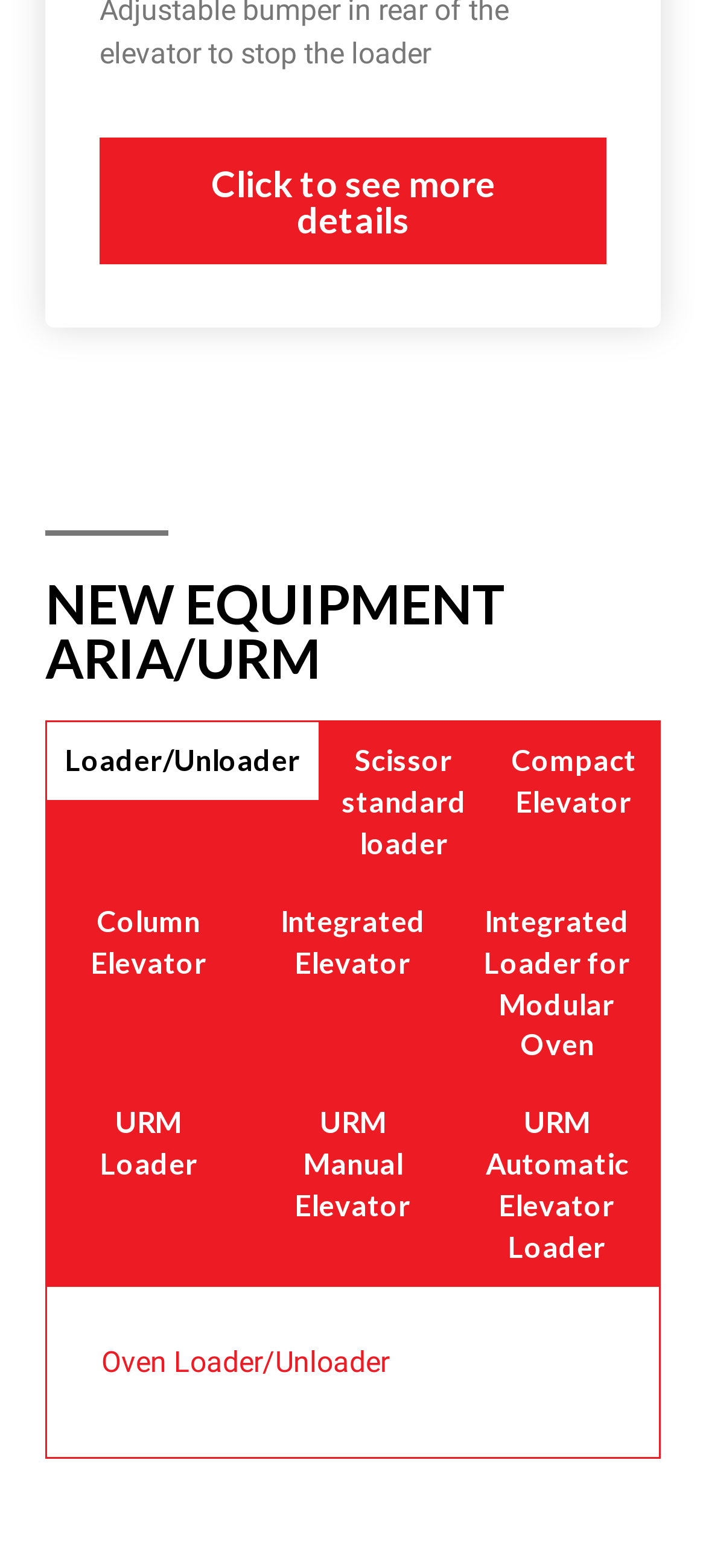Please identify the bounding box coordinates of the area I need to click to accomplish the following instruction: "Learn about Compact Elevator".

[0.692, 0.461, 0.933, 0.537]